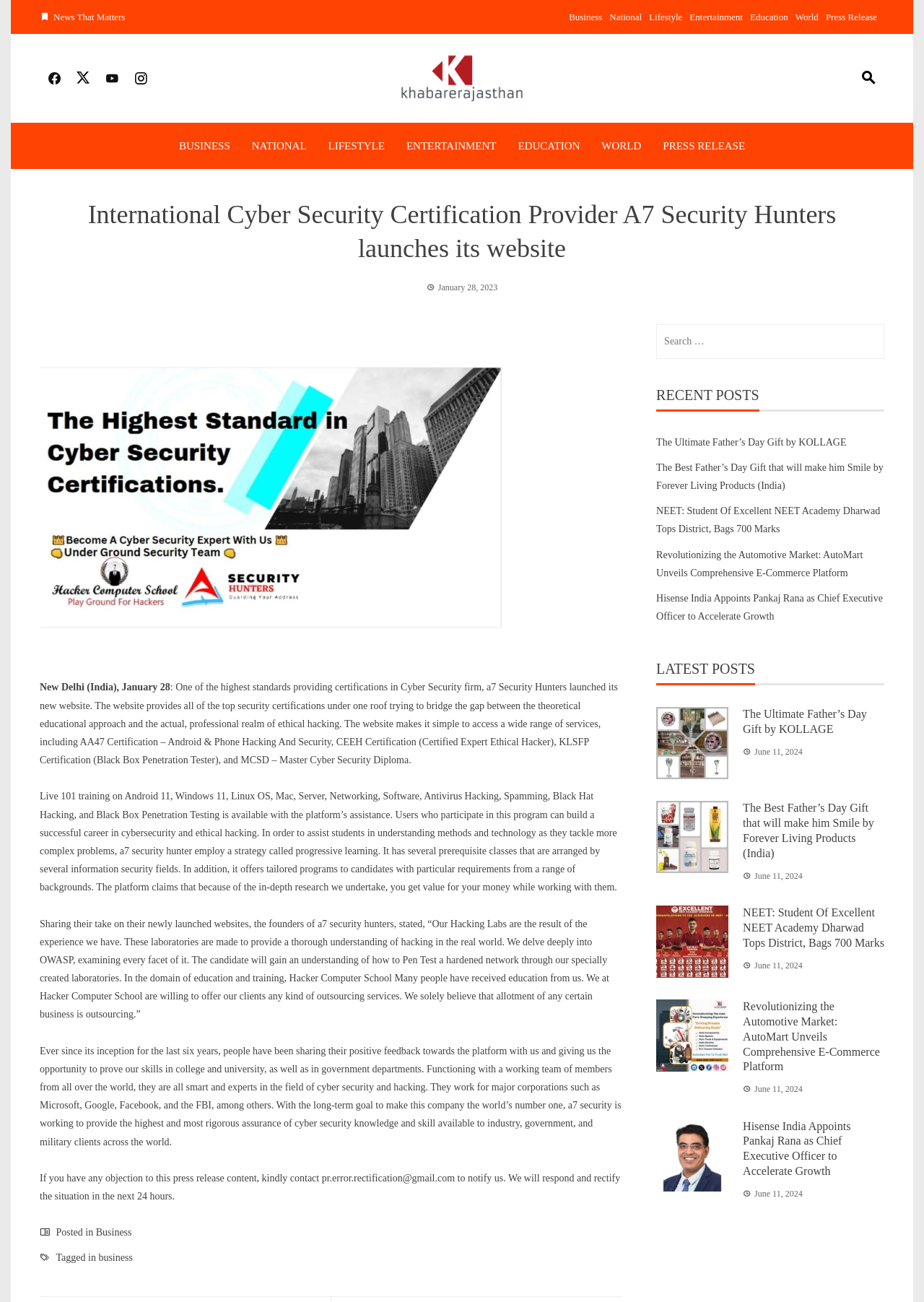Locate the UI element described by National in the provided webpage screenshot. Return the bounding box coordinates in the format (top-left x, top-left y, bottom-right x, bottom-right y), ensuring all values are between 0 and 1.

[0.272, 0.103, 0.332, 0.121]